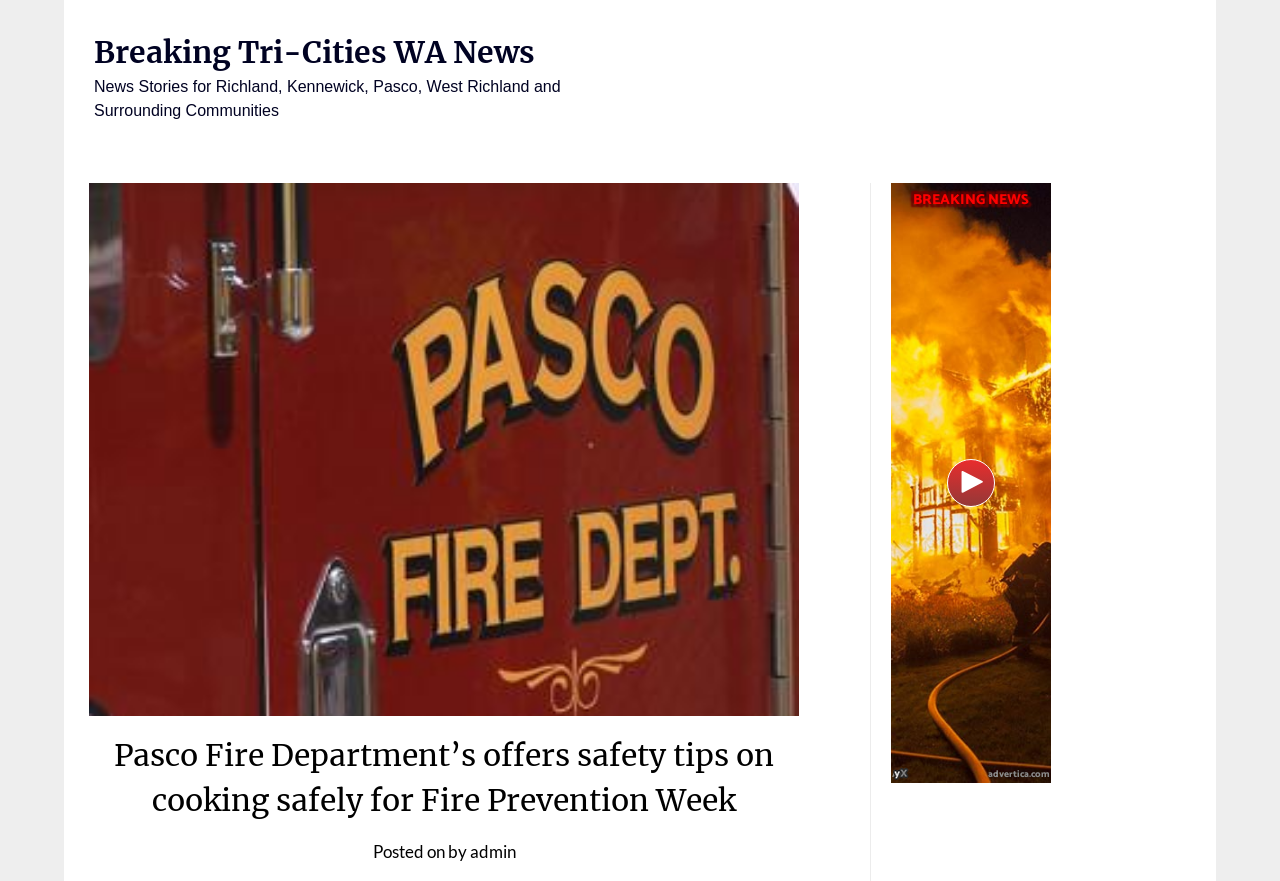Please determine the bounding box coordinates for the element with the description: "Breaking Tri-Cities WA News".

[0.073, 0.037, 0.418, 0.081]